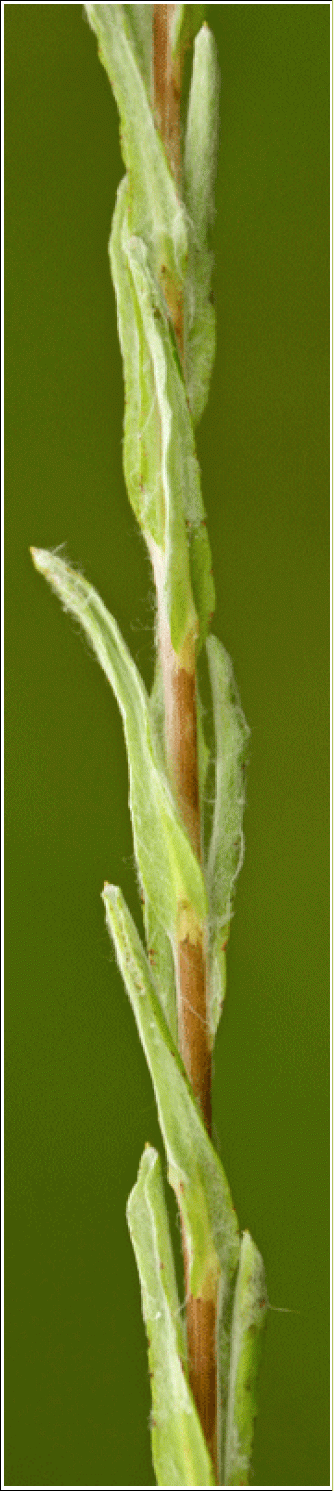What is the focus of the composition?
Please answer the question with as much detail as possible using the screenshot.

The caption suggests that the composition is focused on the 'growth and structure of the foliage', implying that the image is intended to showcase the intricate details and beauty of the plant's leaves and stem.